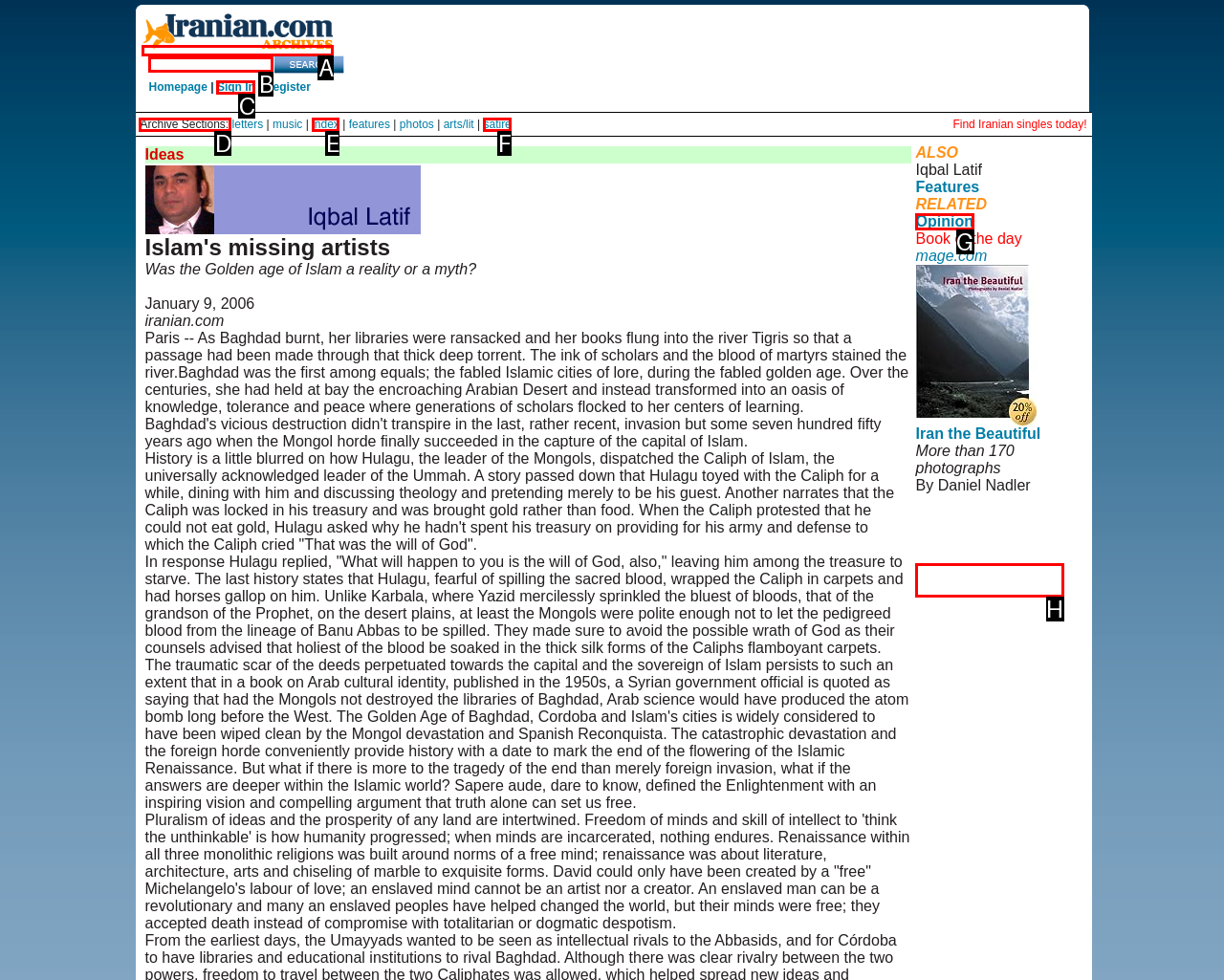To achieve the task: View 'Archive Sections', indicate the letter of the correct choice from the provided options.

D